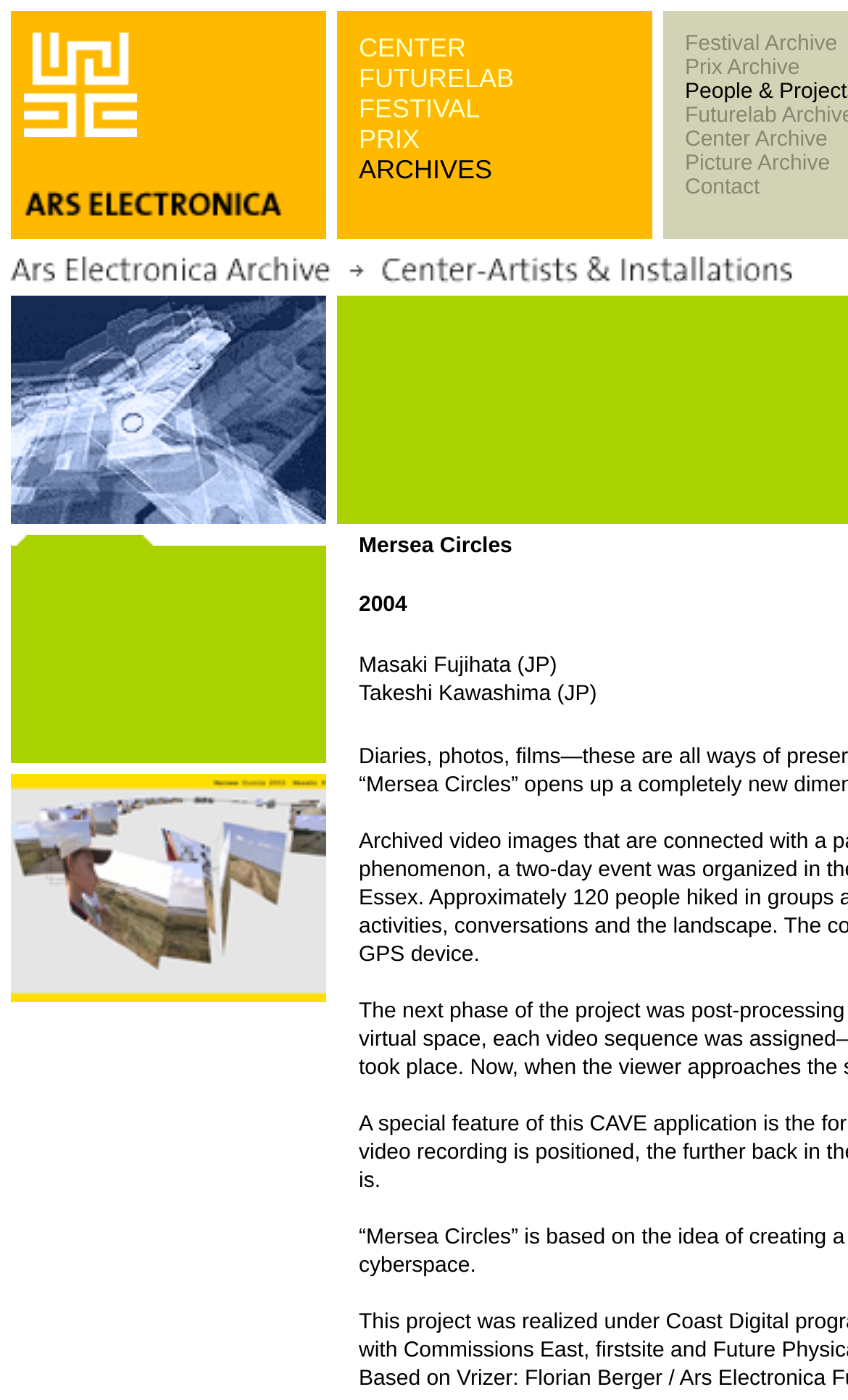Please give a concise answer to this question using a single word or phrase: 
What is the URL of the first link in the top navigation bar?

www.aec.at